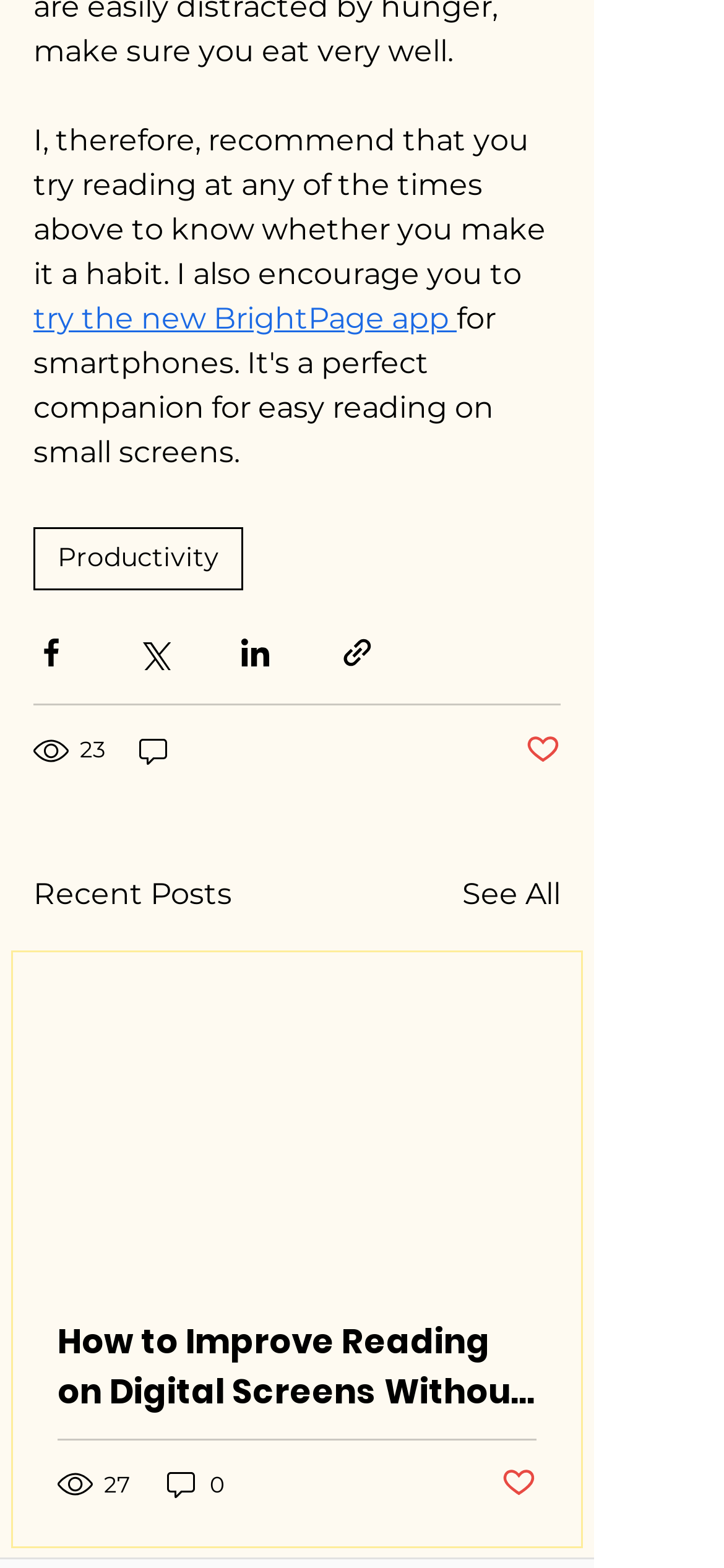Please indicate the bounding box coordinates of the element's region to be clicked to achieve the instruction: "View 'Recent Posts'". Provide the coordinates as four float numbers between 0 and 1, i.e., [left, top, right, bottom].

[0.046, 0.556, 0.321, 0.585]